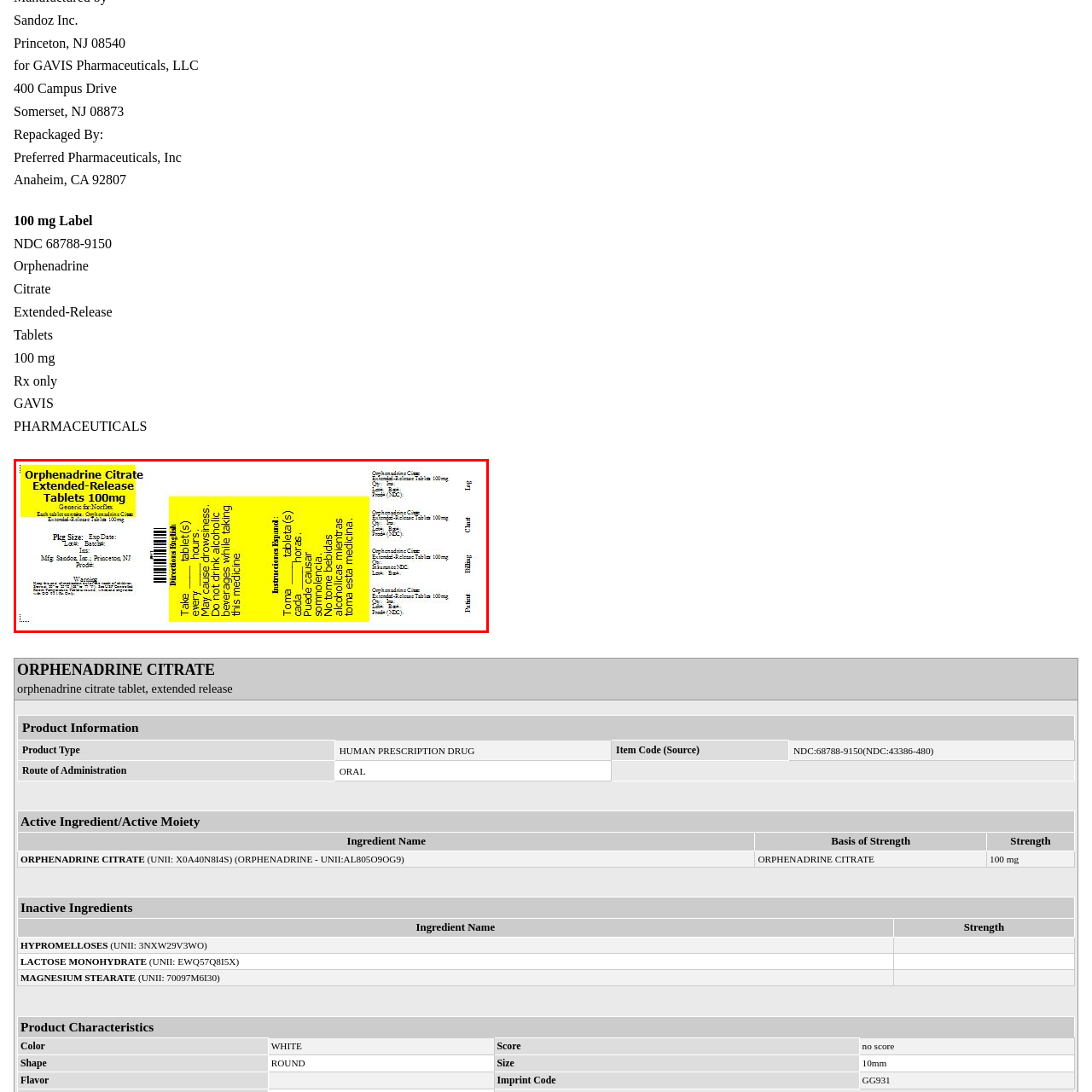Use the image within the highlighted red box to answer the following question with a single word or phrase:
What is the manufacturer's location?

Princeton, NJ